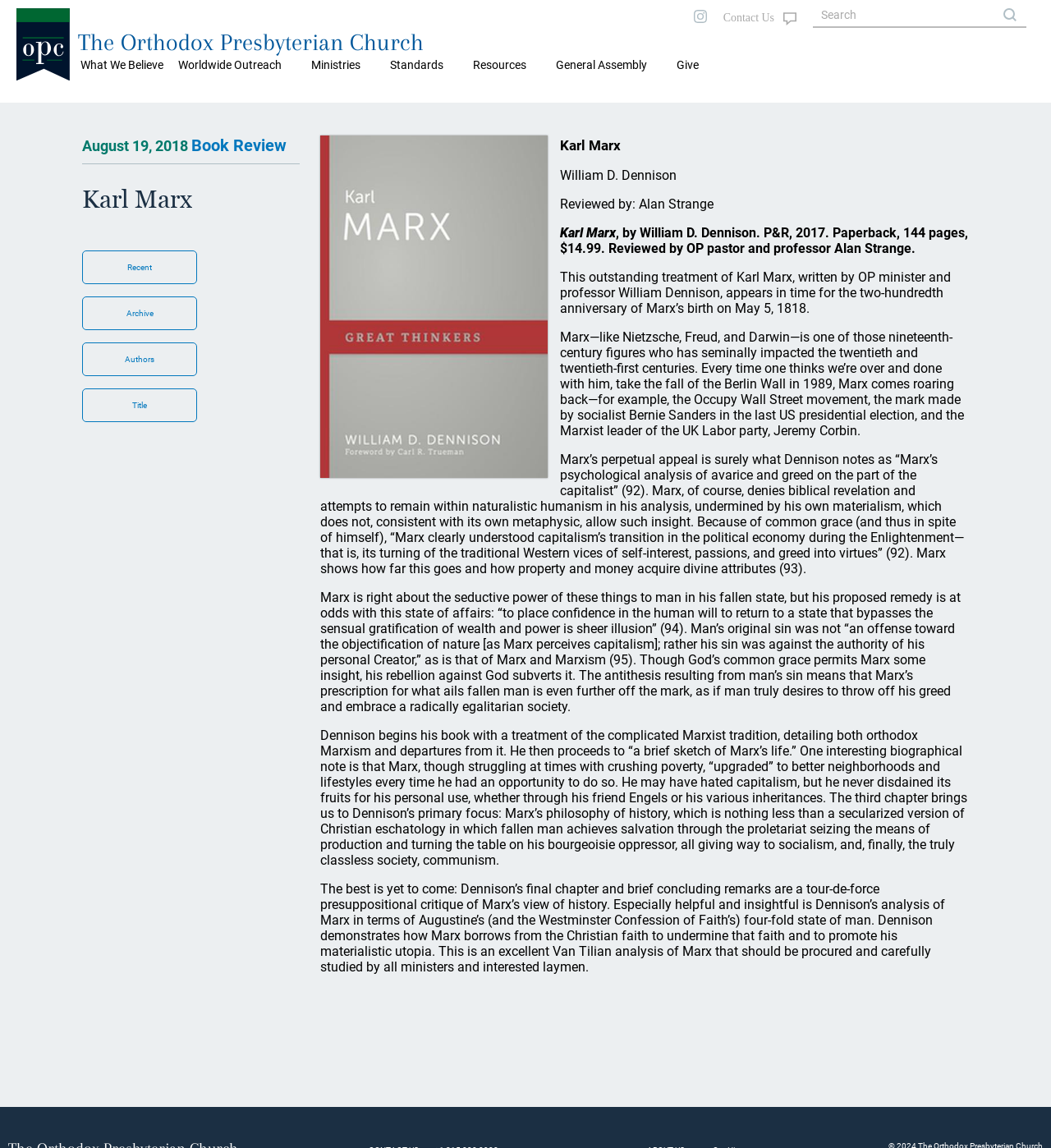Provide the bounding box coordinates of the section that needs to be clicked to accomplish the following instruction: "Go to 'Home'."

[0.016, 0.092, 0.048, 0.108]